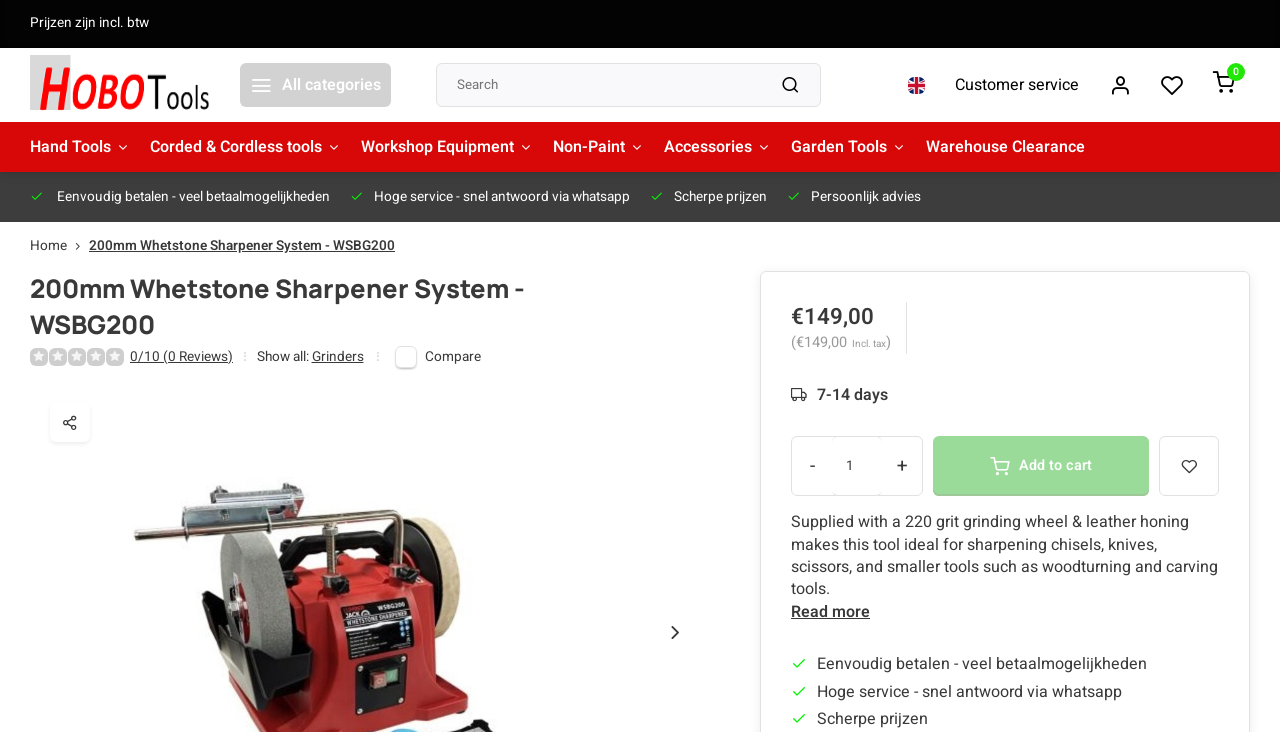Answer the following query with a single word or phrase:
What is the purpose of the leather honing in the system?

Sharpening